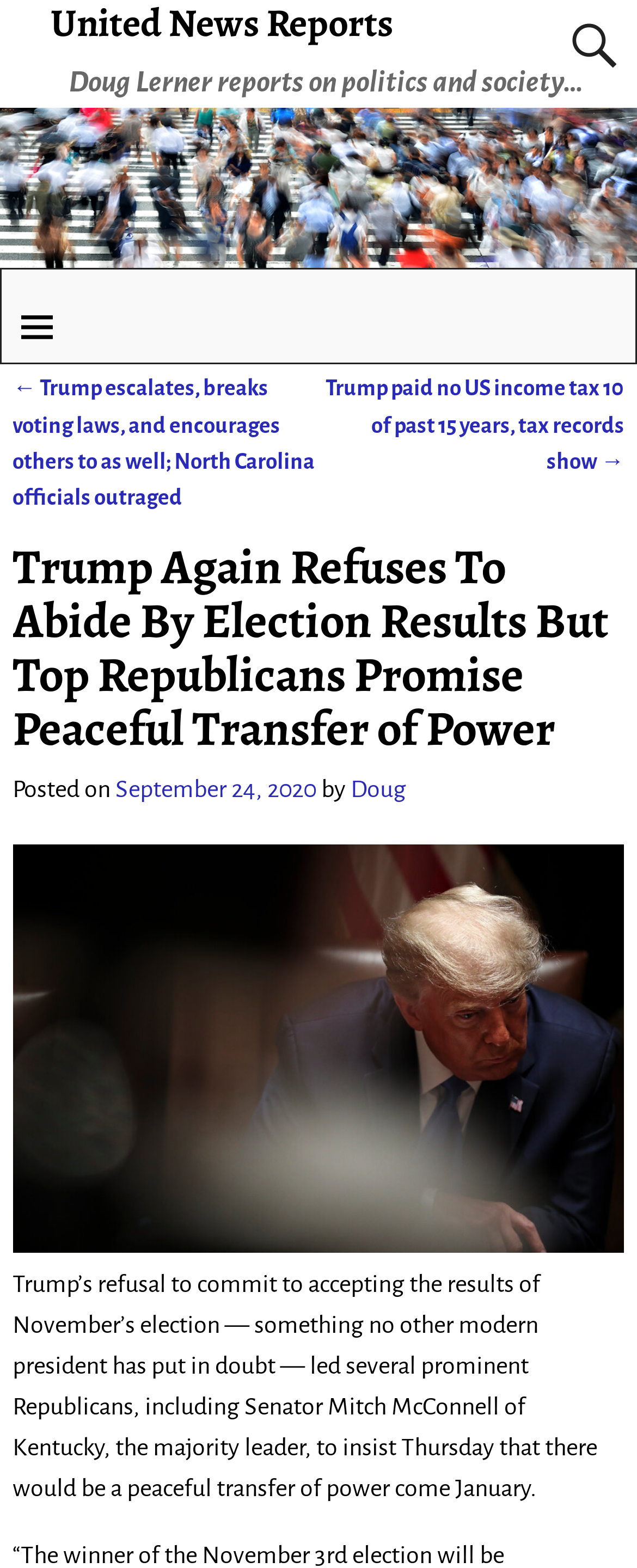Please find and provide the title of the webpage.

United News Reports